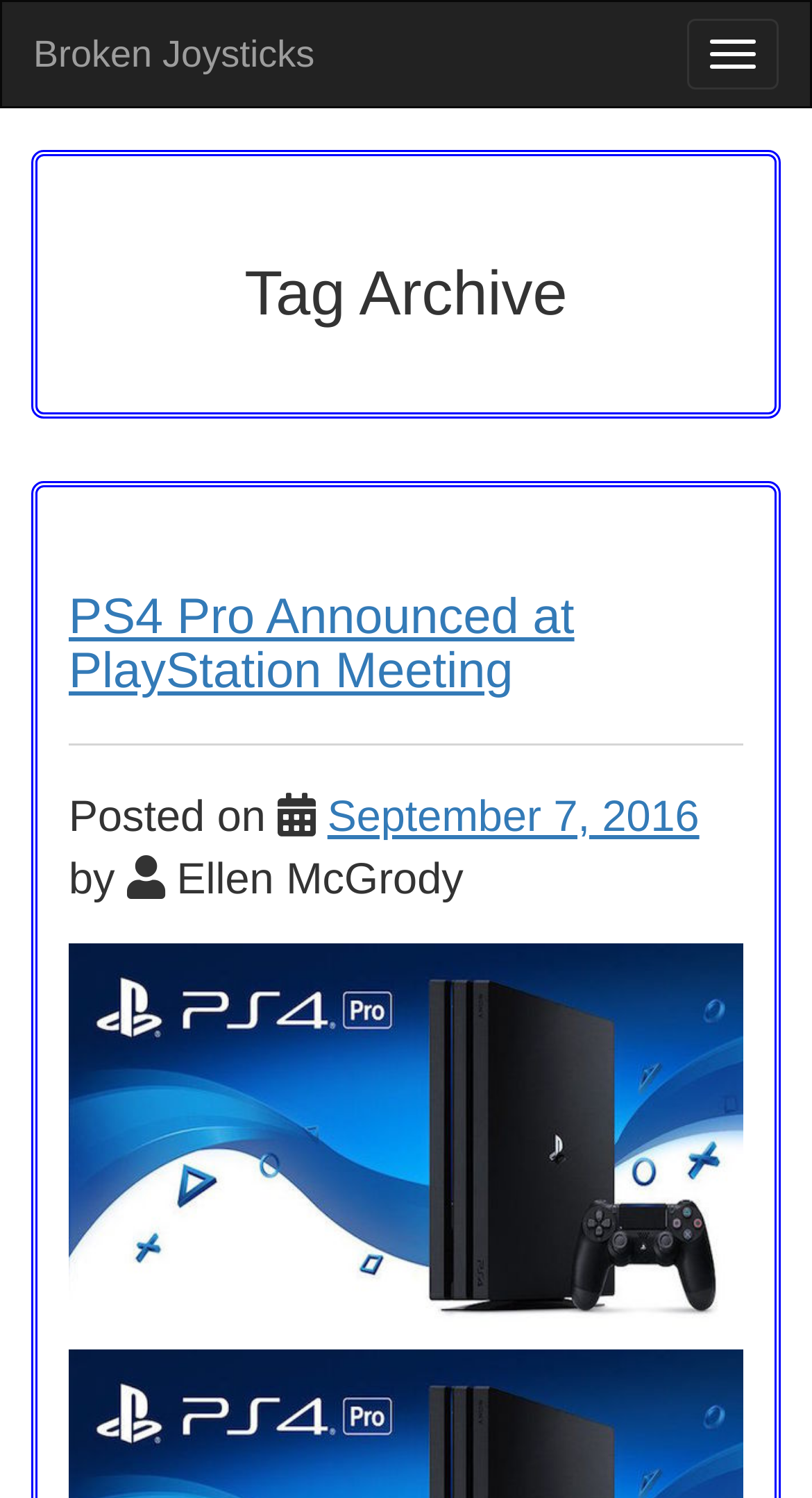Create a detailed summary of all the visual and textual information on the webpage.

The webpage is about Console Launch Archives, specifically showcasing a tag archive page. At the top left, there is a link to "Broken Joysticks". On the top right, a button labeled "Toggle navigation" is present. 

Below the top section, a heading "Tag Archive" is centered, indicating the main content of the page. Underneath, there is a subheading "PS4 Pro Announced at PlayStation Meeting", which is a clickable link. 

Following the subheading, a horizontal separator is present, dividing the content. Below the separator, there is a brief description of the article, including the text "Posted on" and a link to the date "September 7, 2016". The author's name, "Ellen McGrody", is also mentioned. 

An image related to the article, titled "PS4 Pro announced, launches November 10th", takes up a significant portion of the page, spanning from the left to the right side, and is positioned below the article description.